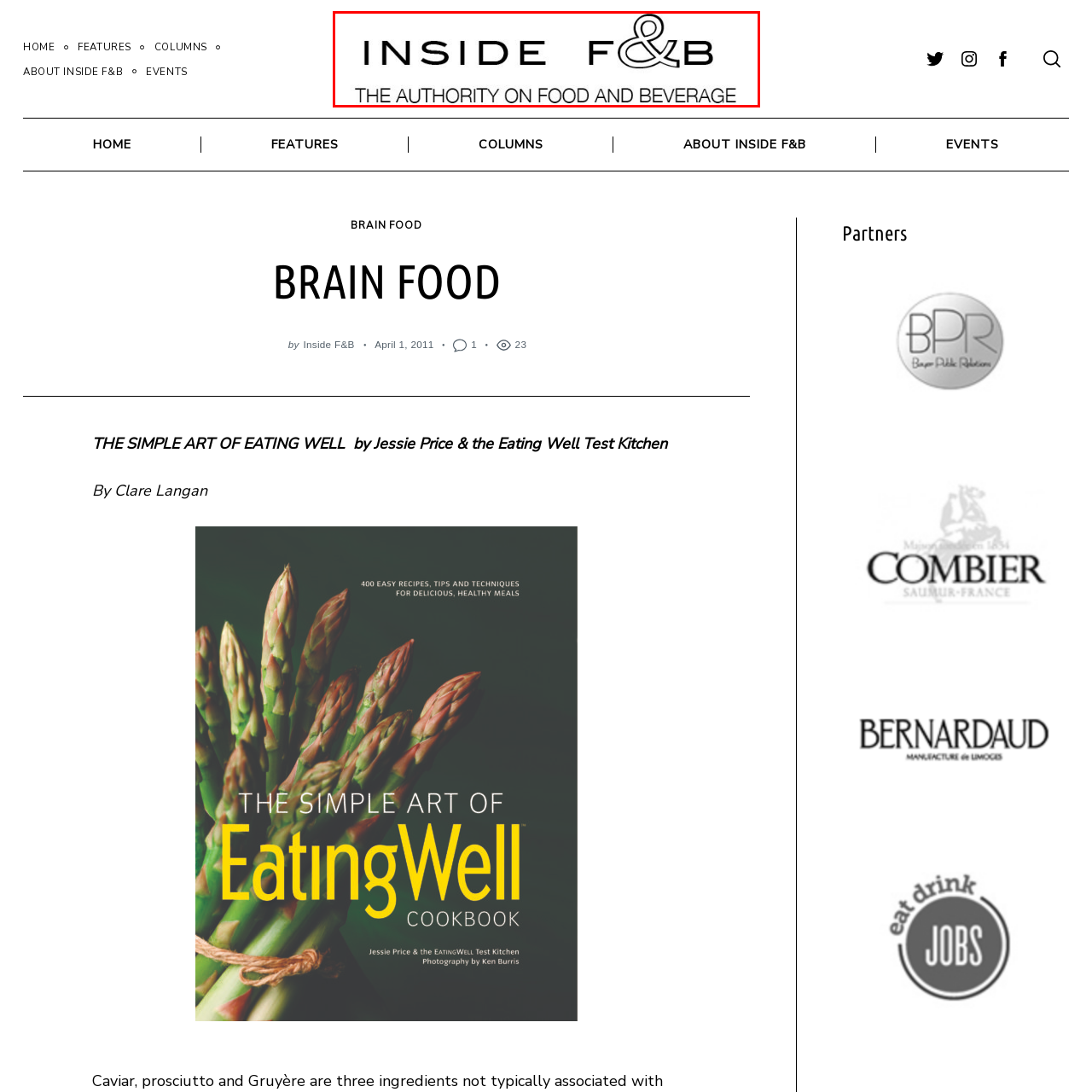View the image surrounded by the red border, What is the role of 'Inside F&B' in the food and beverage industry?
 Answer using a single word or phrase.

Trusted source of information and insights